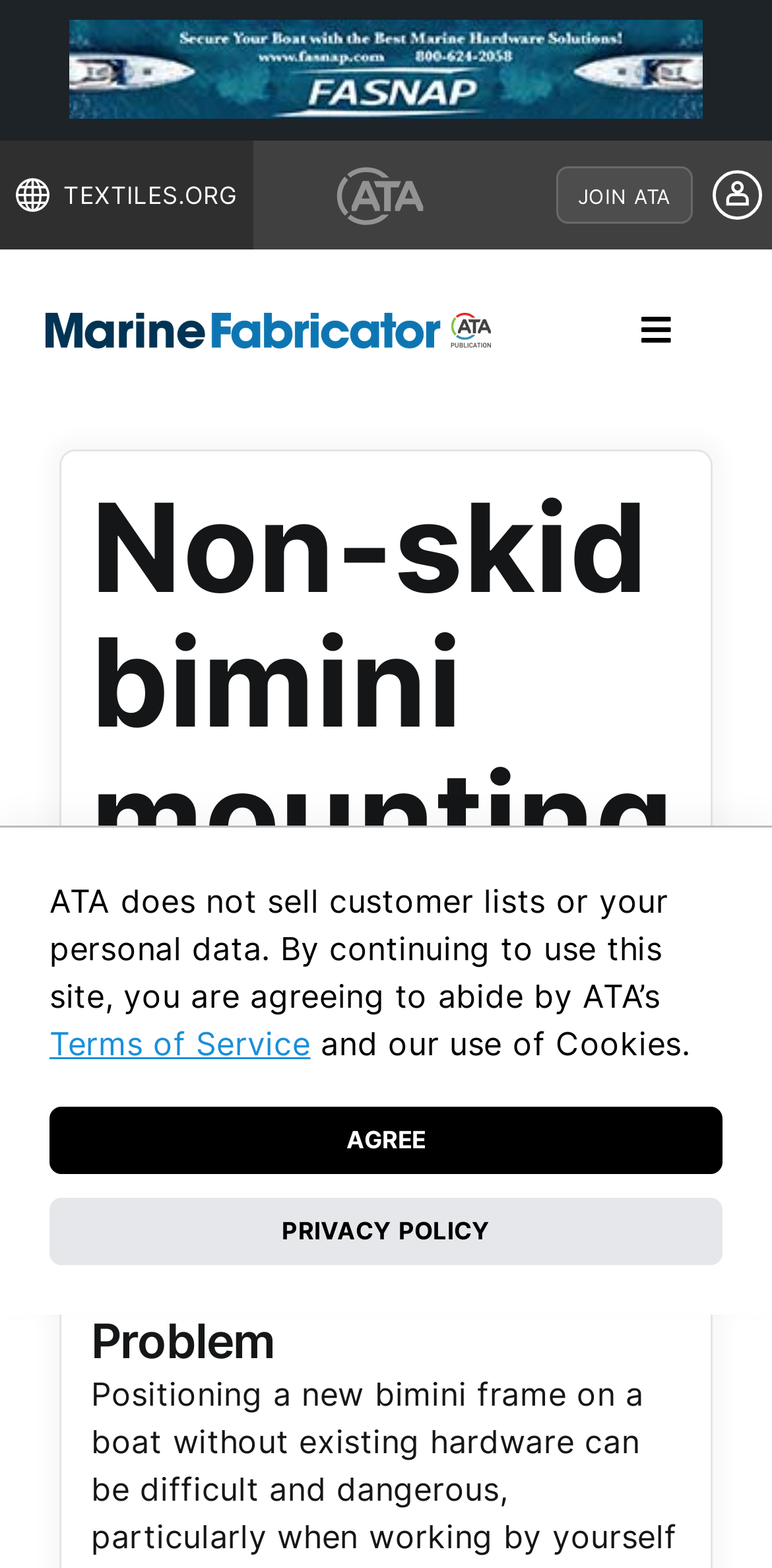Identify the bounding box for the UI element specified in this description: "Issues". The coordinates must be four float numbers between 0 and 1, formatted as [left, top, right, bottom].

[0.0, 0.319, 1.0, 0.402]